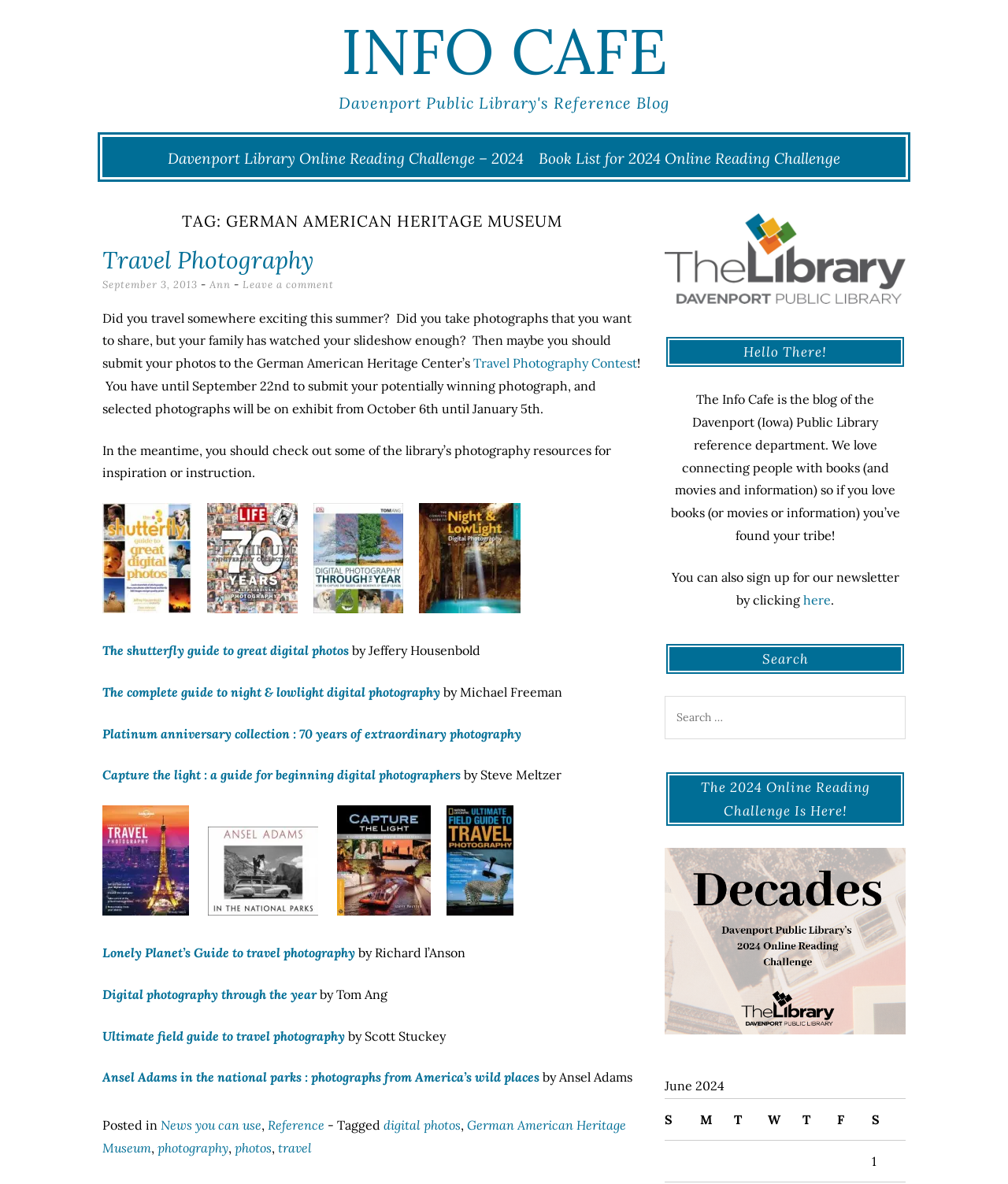Find the coordinates for the bounding box of the element with this description: "alt="ansel adams"".

[0.206, 0.763, 0.316, 0.776]